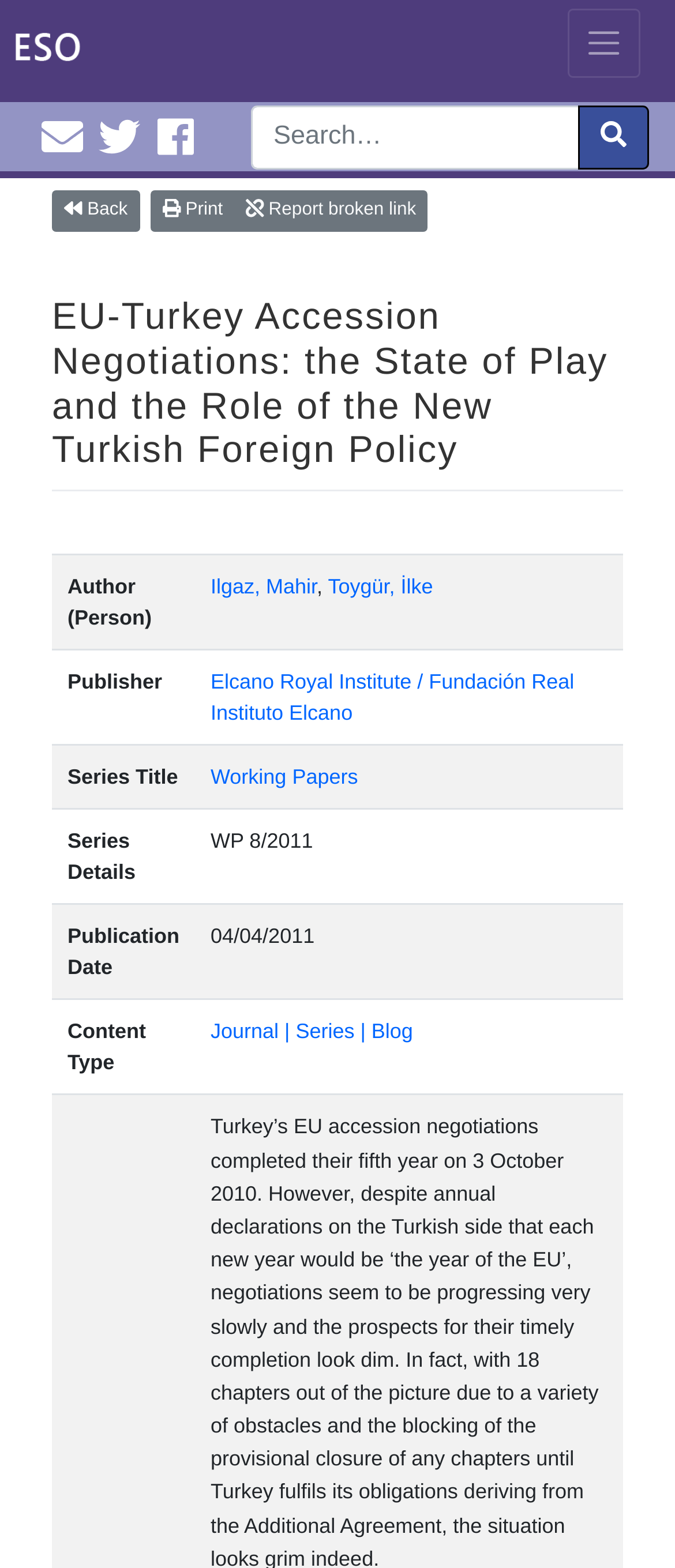Locate the bounding box coordinates of the region to be clicked to comply with the following instruction: "Search for a term". The coordinates must be four float numbers between 0 and 1, in the form [left, top, right, bottom].

[0.333, 0.067, 1.0, 0.109]